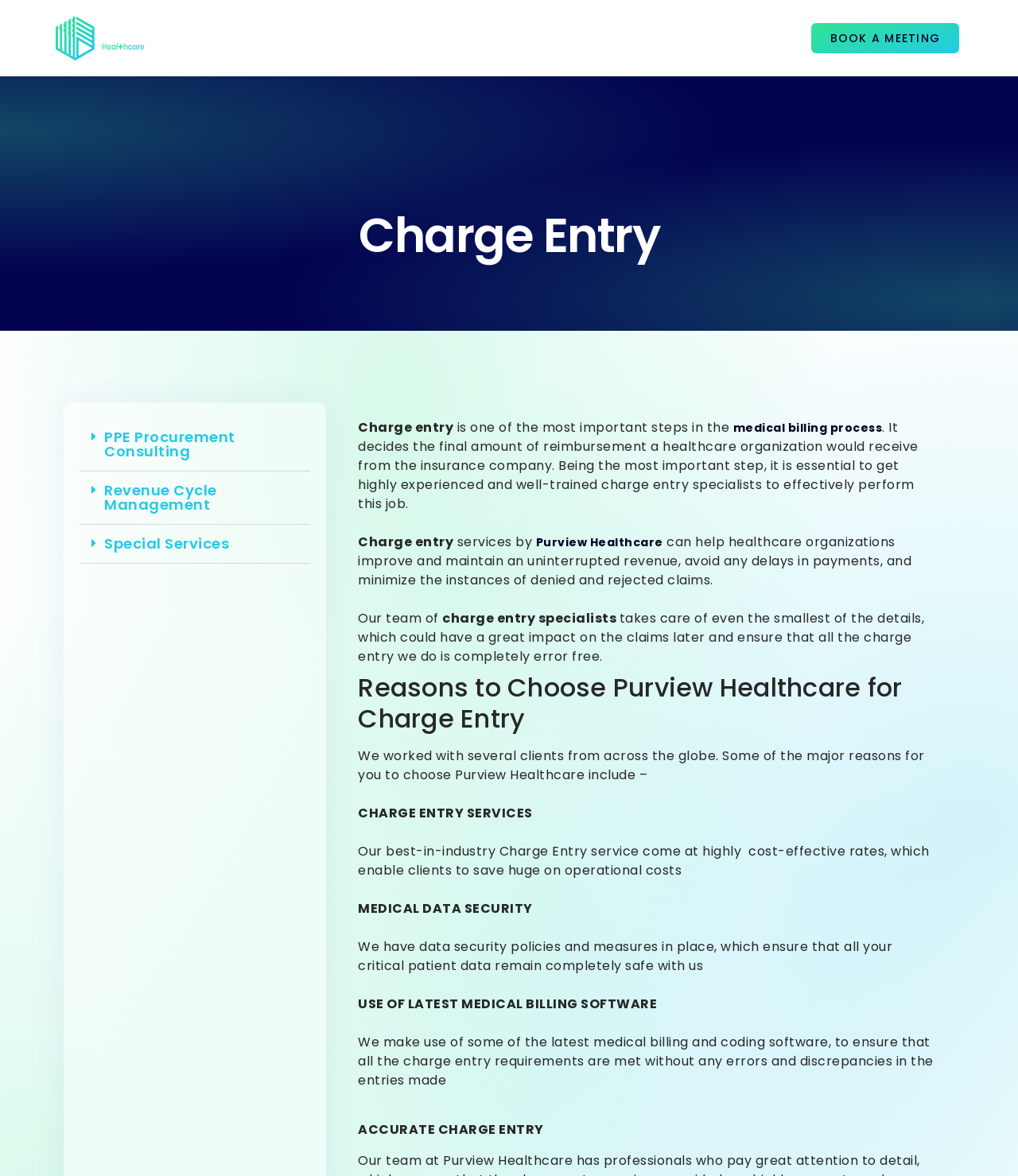What is the characteristic of Purview Healthcare's charge entry services?
Based on the image, answer the question with a single word or brief phrase.

Accurate